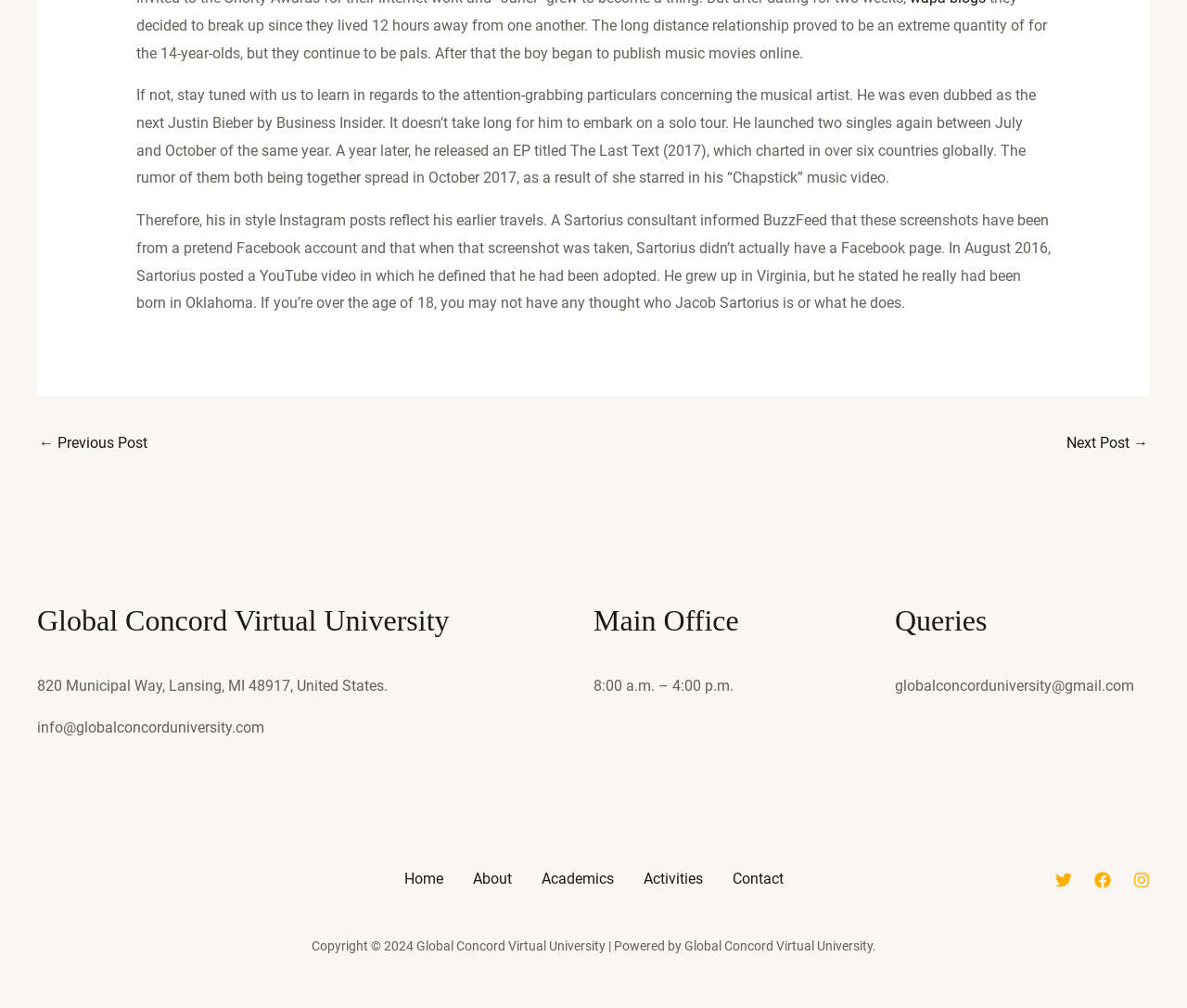How many footer widgets are there in the webpage?
Please give a detailed answer to the question using the information shown in the image.

I found the answer by looking at the footer section of the webpage, where I counted four distinct footer widgets, each with its own heading and content.